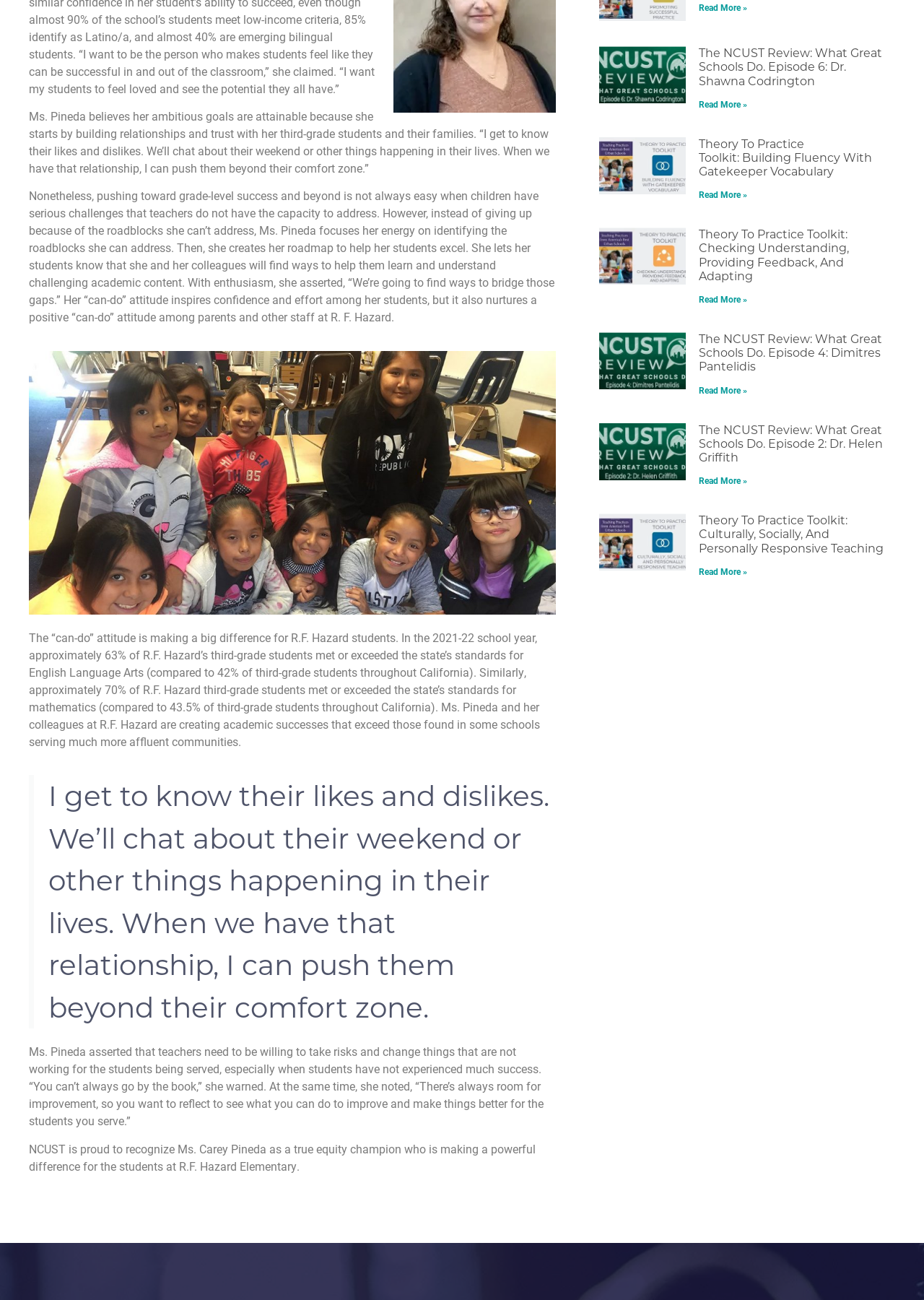Please provide the bounding box coordinates in the format (top-left x, top-left y, bottom-right x, bottom-right y). Remember, all values are floating point numbers between 0 and 1. What is the bounding box coordinate of the region described as: Read More »

[0.756, 0.001, 0.809, 0.01]